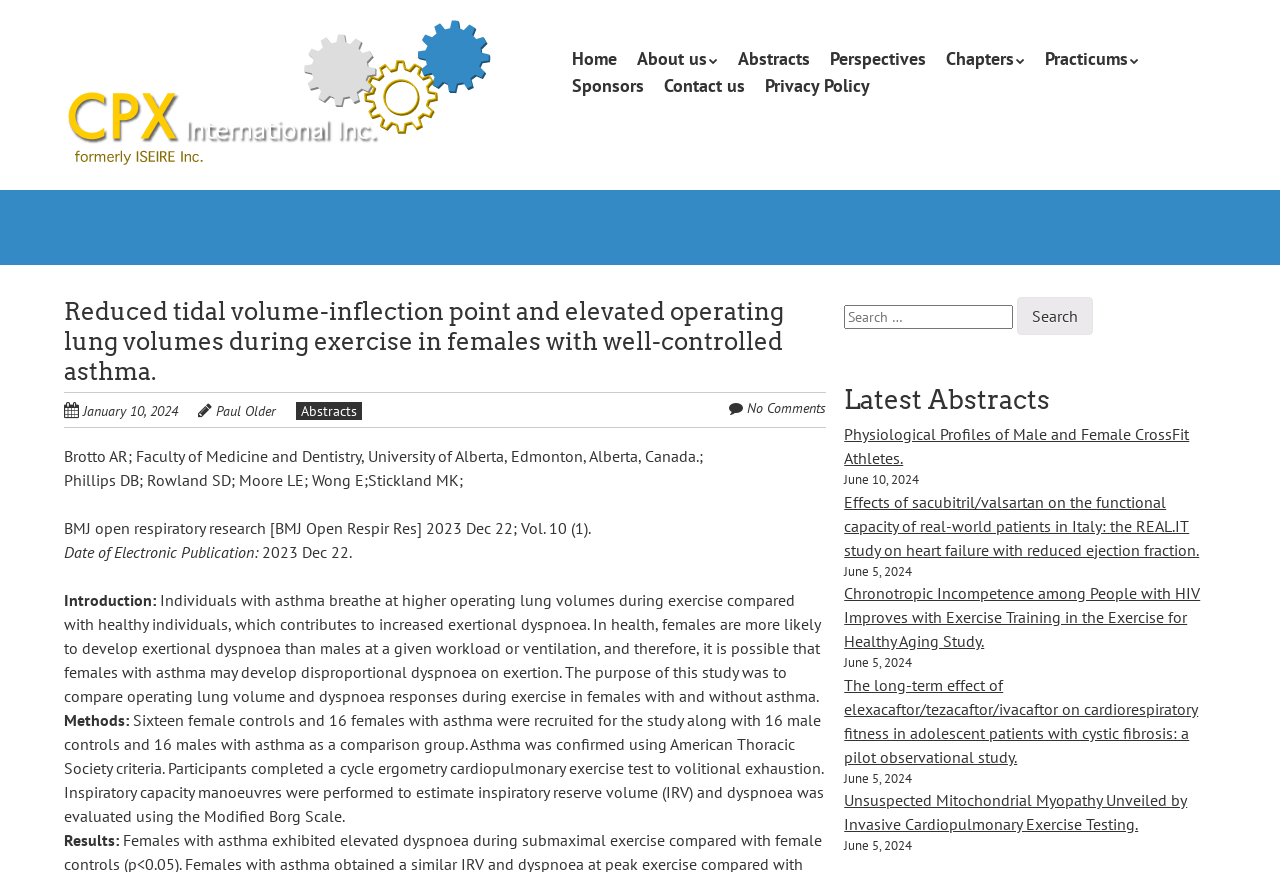What is the purpose of the search box?
Answer the question using a single word or phrase, according to the image.

To search for abstracts